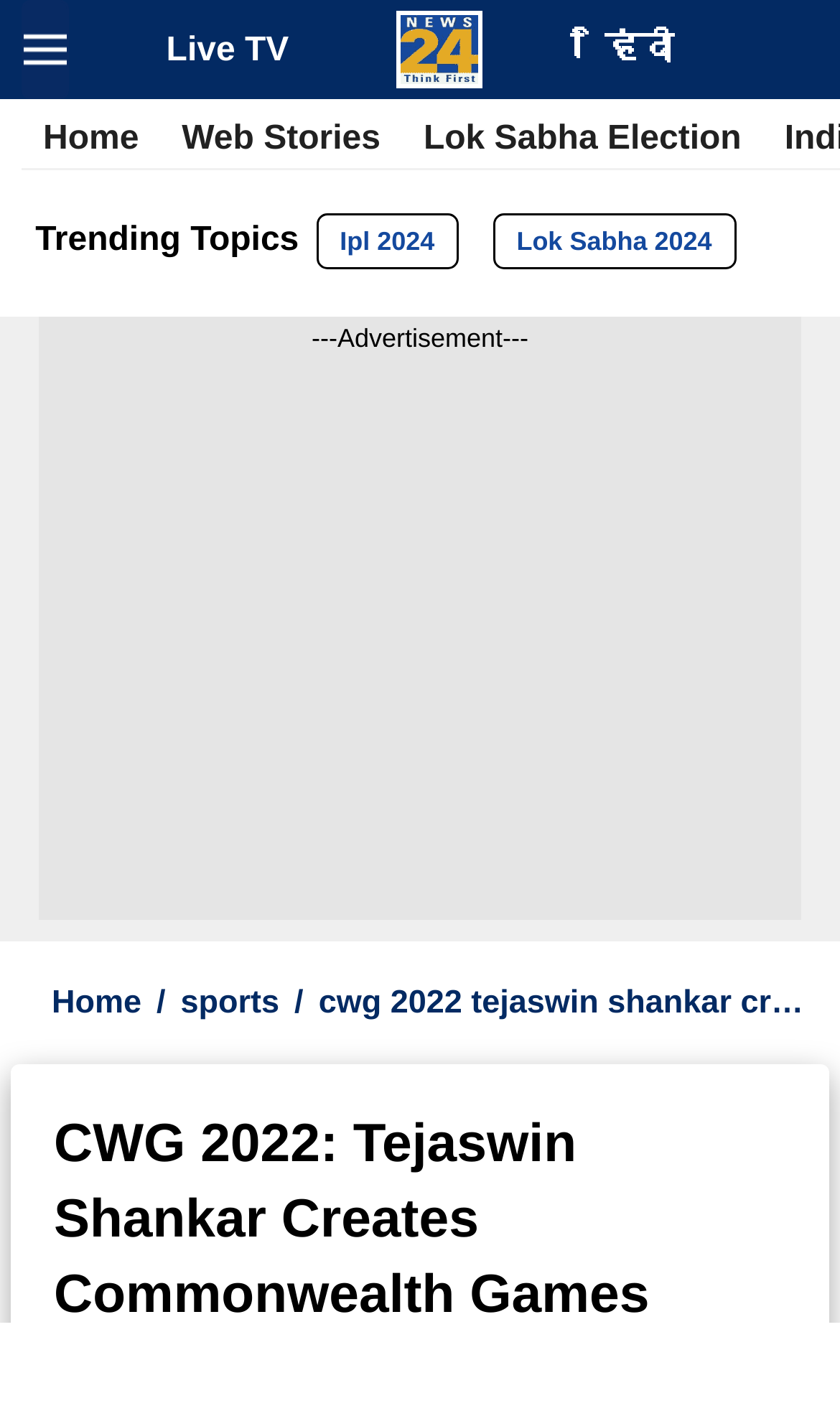Given the description: "Lok Sabha 2024", determine the bounding box coordinates of the UI element. The coordinates should be formatted as four float numbers between 0 and 1, [left, top, right, bottom].

[0.587, 0.152, 0.876, 0.192]